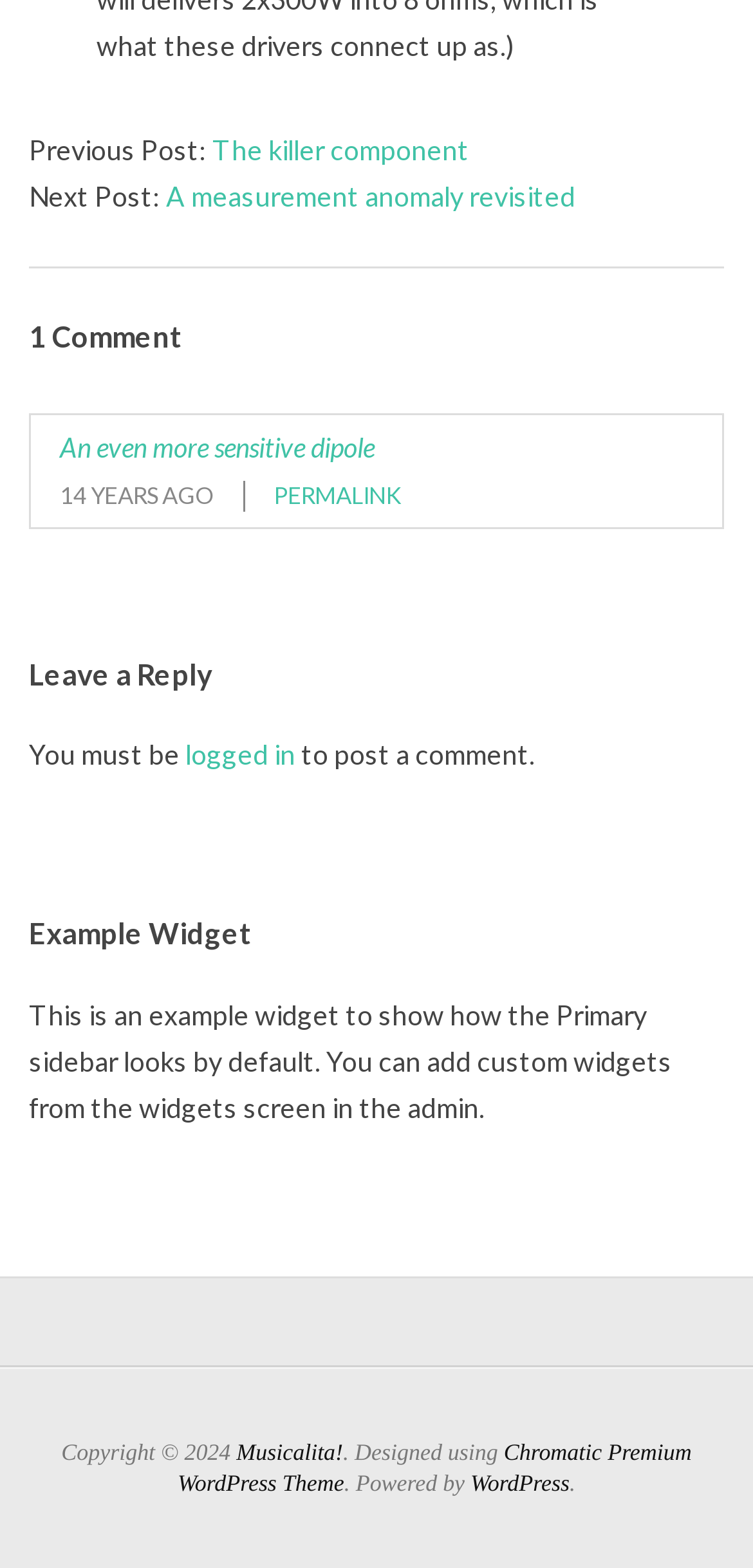Highlight the bounding box coordinates of the region I should click on to meet the following instruction: "Leave a reply".

[0.038, 0.418, 0.962, 0.442]